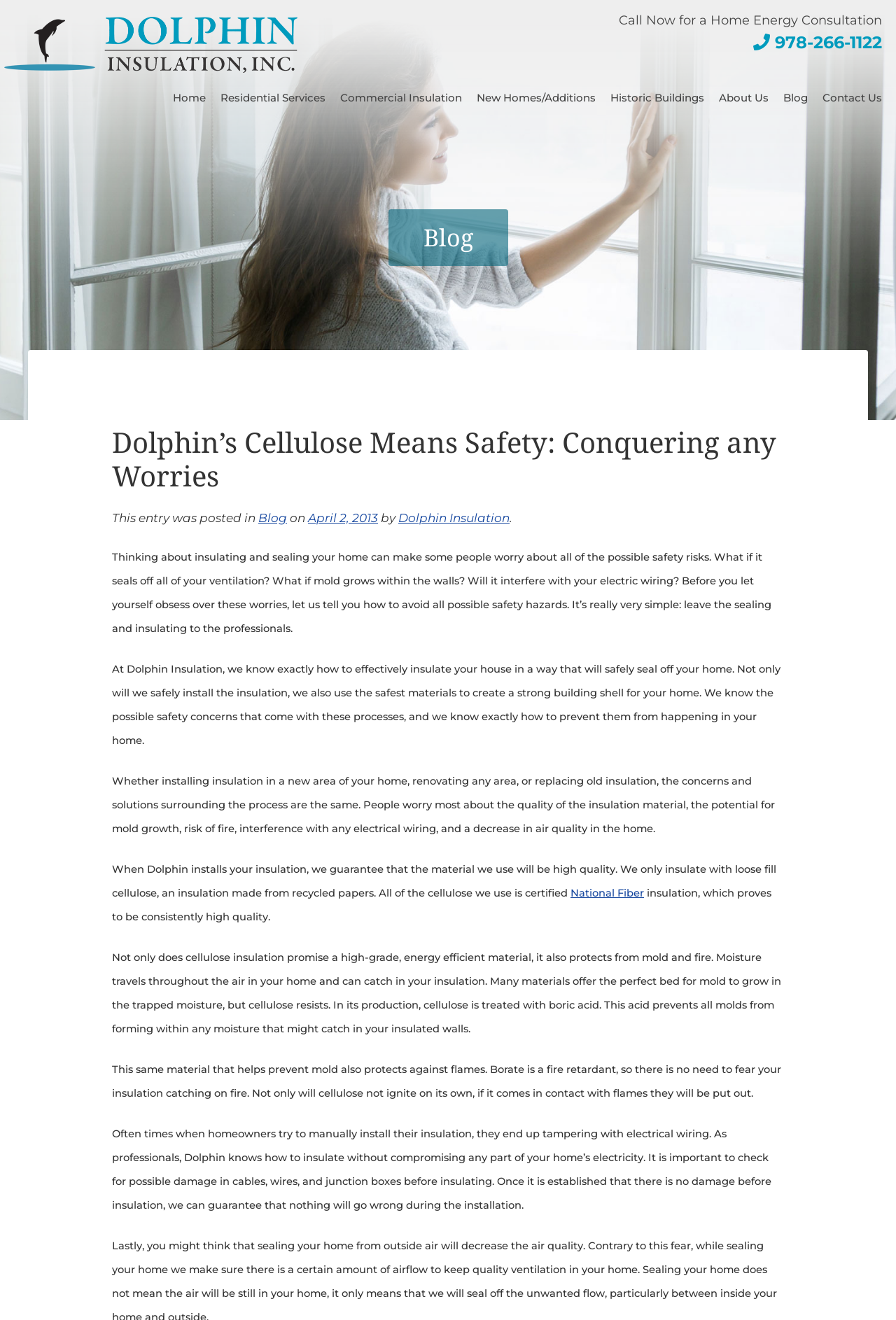Illustrate the webpage's structure and main components comprehensively.

This webpage is about Dolphin Insulation, a company that provides residential and commercial insulation services. At the top of the page, there is a navigation menu with links to different sections of the website, including "Home", "Residential Services", "Commercial Insulation", "New Homes/Additions", "Historic Buildings", "About Us", "Blog", and "Contact Us". 

Below the navigation menu, there is a call-to-action section with a phone number "978-266-1122" and a text "Call Now for a Home Energy Consultation". 

The main content of the webpage is a blog post titled "Dolphin’s Cellulose Means Safety: Conquering any Worries". The post discusses the safety concerns related to insulating and sealing homes, such as ventilation, mold growth, and electrical wiring interference. The author assures readers that these concerns can be avoided by hiring professionals who use high-quality materials and follow proper installation procedures.

The blog post is divided into several paragraphs, each addressing a specific safety concern. The text explains how Dolphin Insulation uses loose fill cellulose, a high-quality and eco-friendly material, to insulate homes. The material is certified by National Fiber and is resistant to mold and fire due to its treatment with boric acid. The post also emphasizes the importance of proper installation to avoid damaging electrical wiring.

Overall, the webpage aims to educate readers about the importance of proper insulation and the benefits of hiring a professional company like Dolphin Insulation to ensure a safe and energy-efficient home.